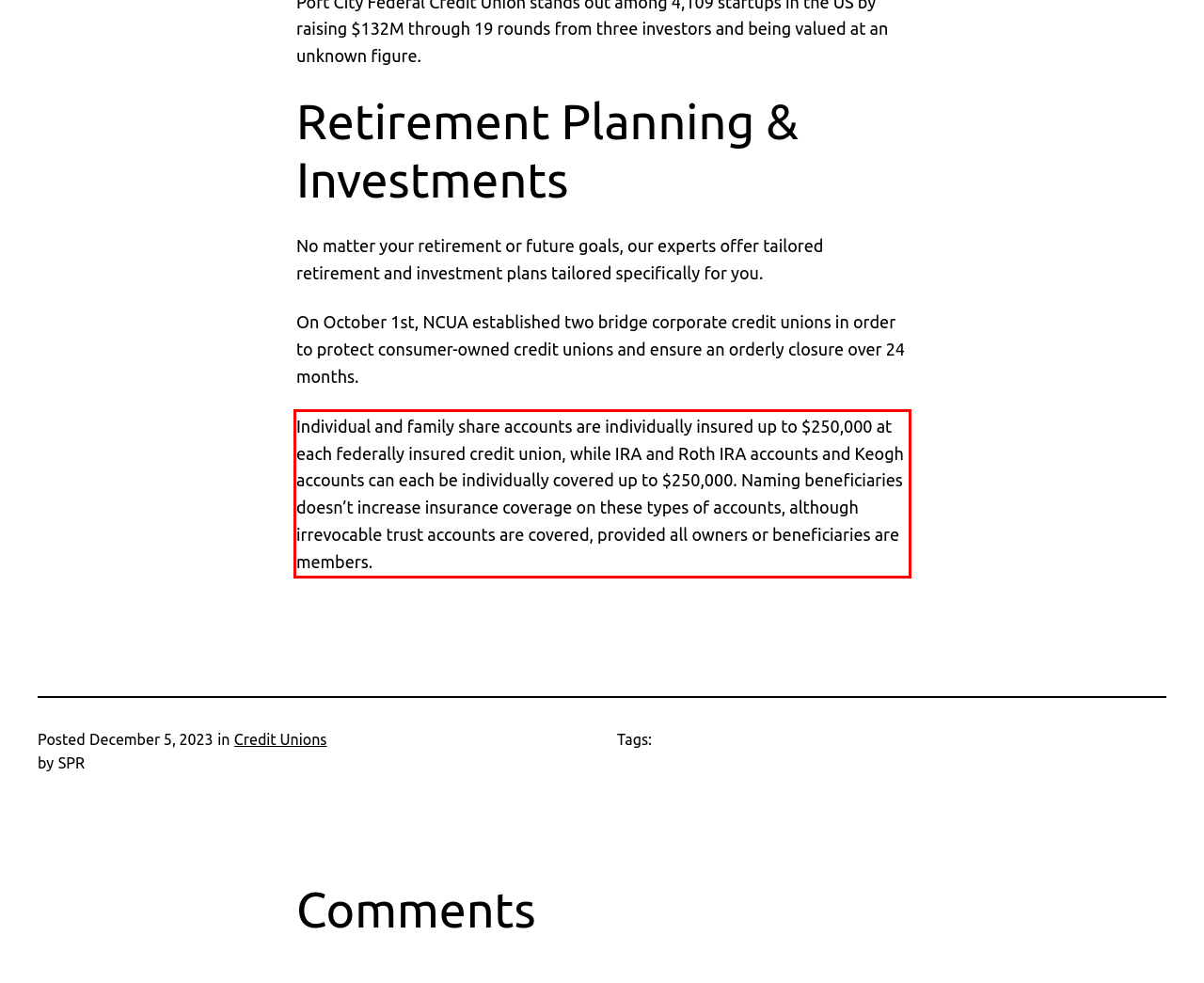In the screenshot of the webpage, find the red bounding box and perform OCR to obtain the text content restricted within this red bounding box.

Individual and family share accounts are individually insured up to $250,000 at each federally insured credit union, while IRA and Roth IRA accounts and Keogh accounts can each be individually covered up to $250,000. Naming beneficiaries doesn’t increase insurance coverage on these types of accounts, although irrevocable trust accounts are covered, provided all owners or beneficiaries are members.